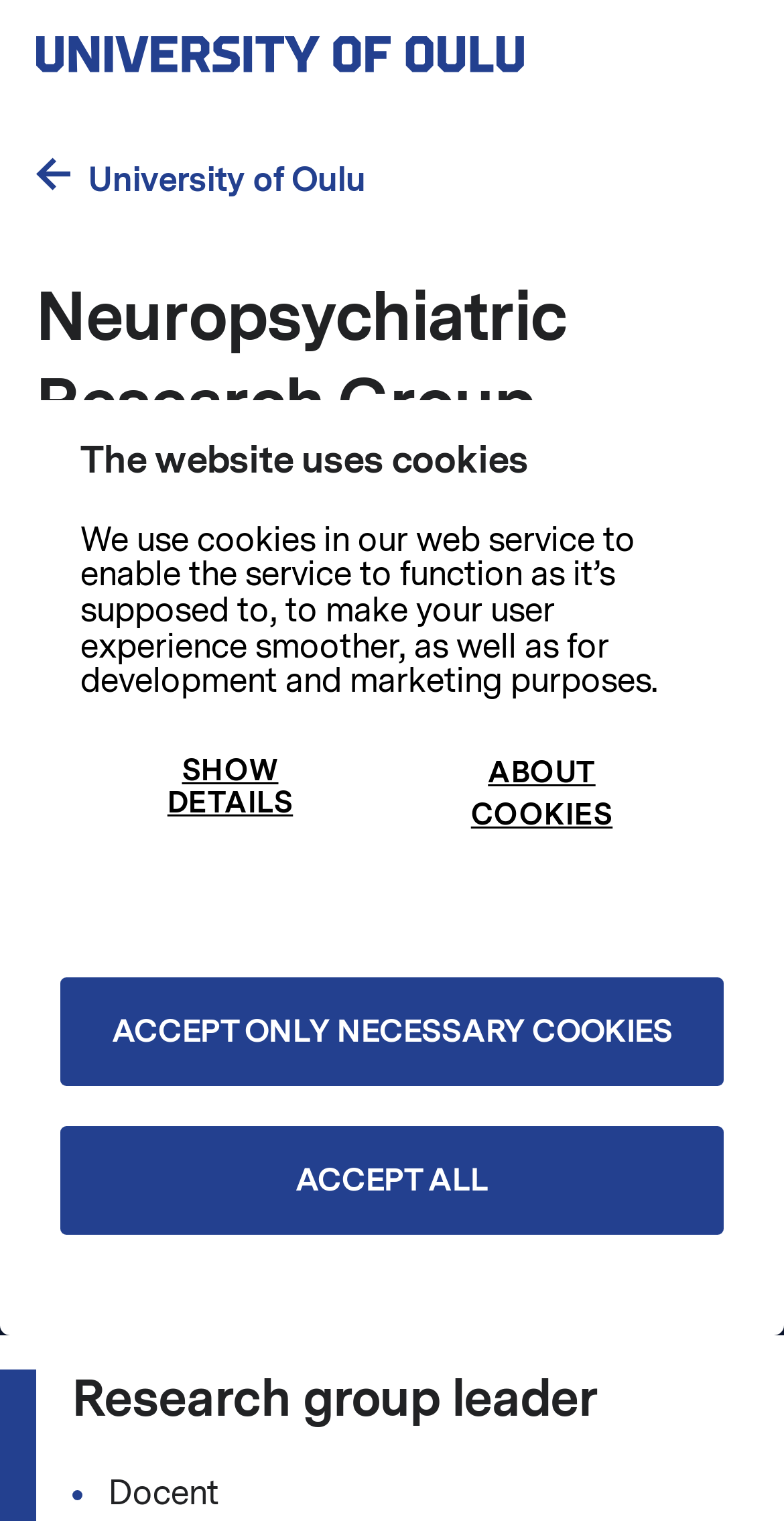What is the current language of the website?
Look at the image and answer the question with a single word or phrase.

EN